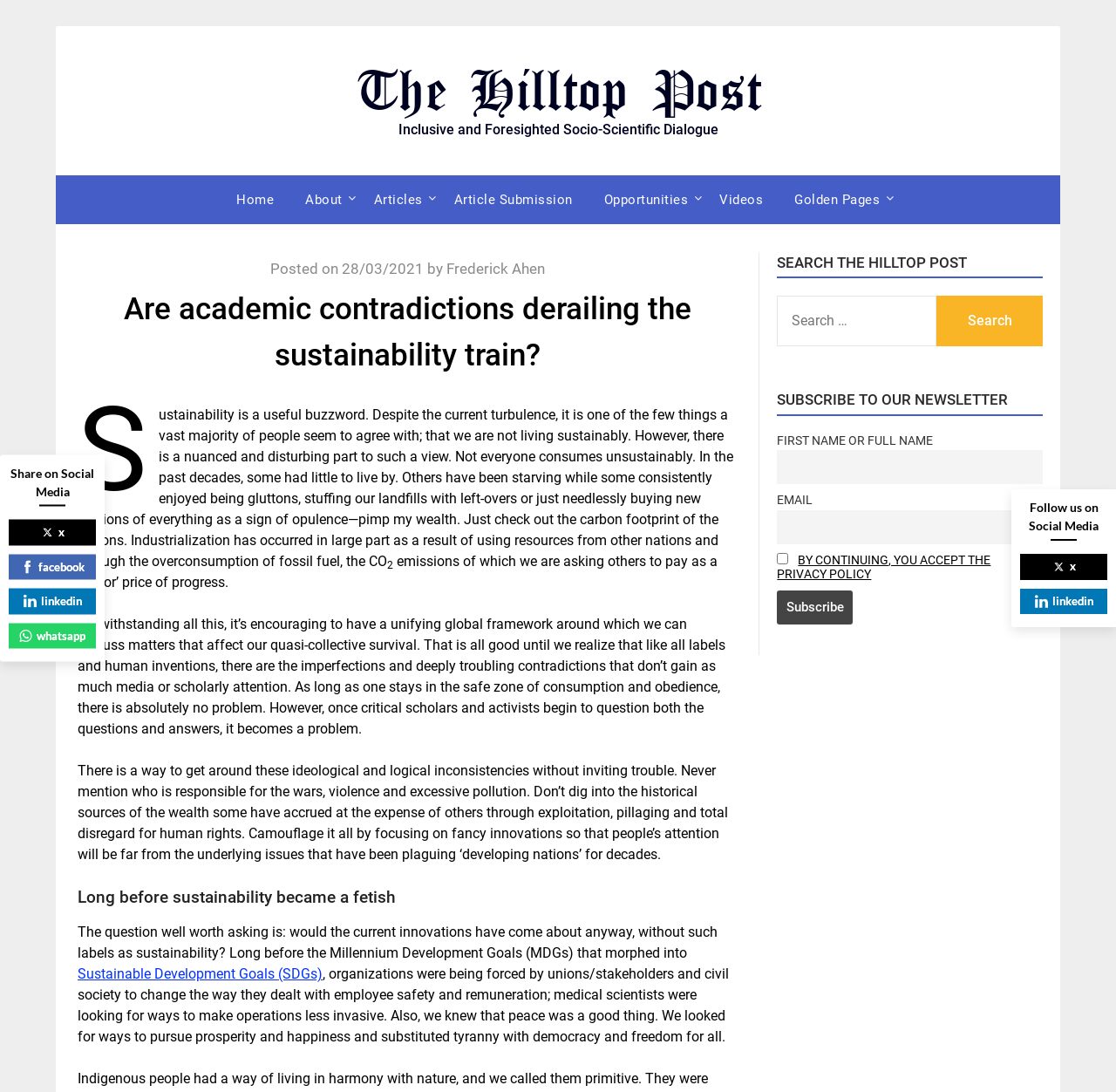How can users subscribe to the newsletter?
Give a detailed and exhaustive answer to the question.

Users can subscribe to the newsletter by filling out the form on the right side of the webpage, which requires them to enter their first name or full name and email address, and then clicking the 'Subscribe' button.